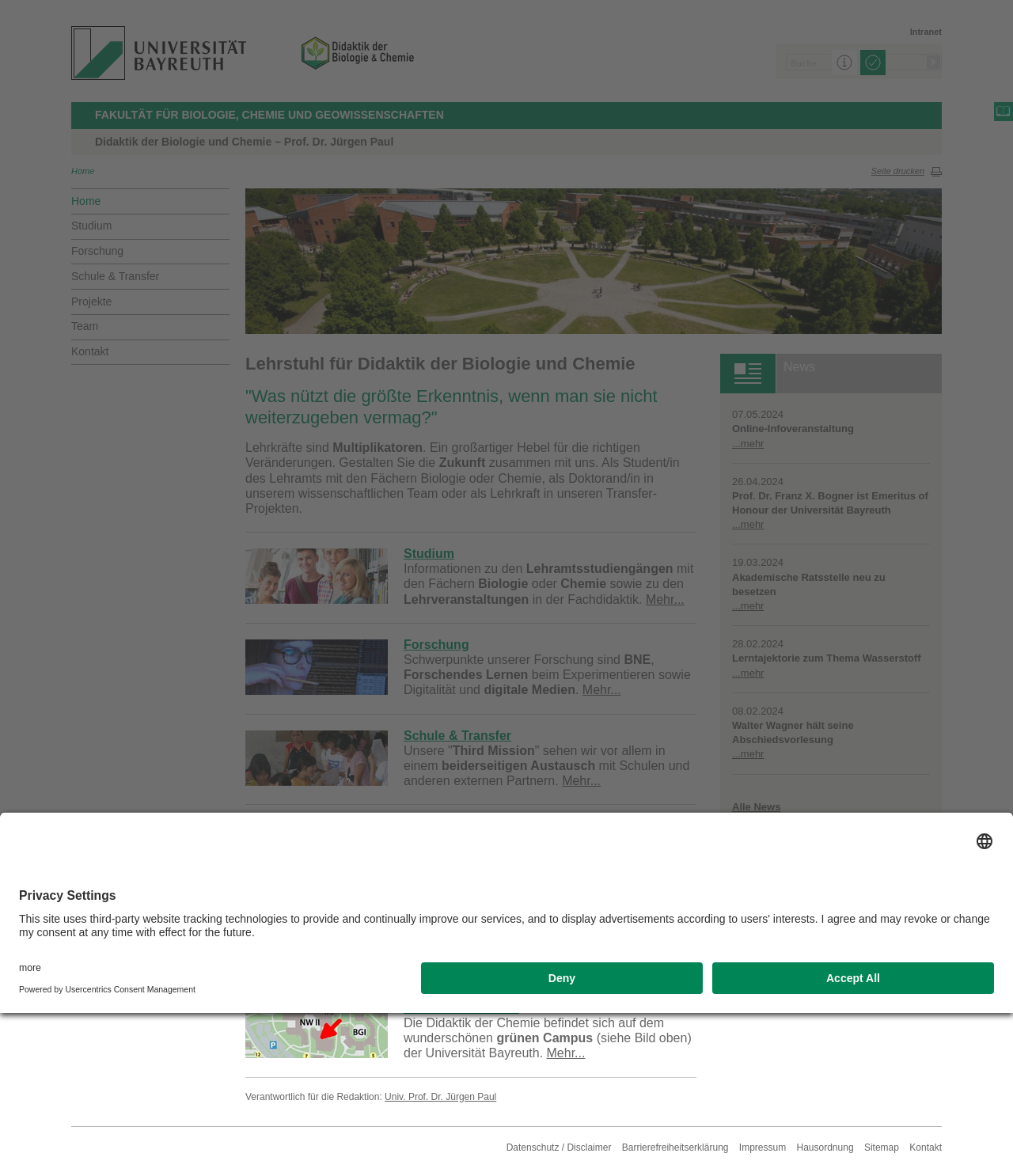Identify and provide the bounding box coordinates of the UI element described: "Alle News". The coordinates should be formatted as [left, top, right, bottom], with each number being a float between 0 and 1.

[0.723, 0.681, 0.771, 0.691]